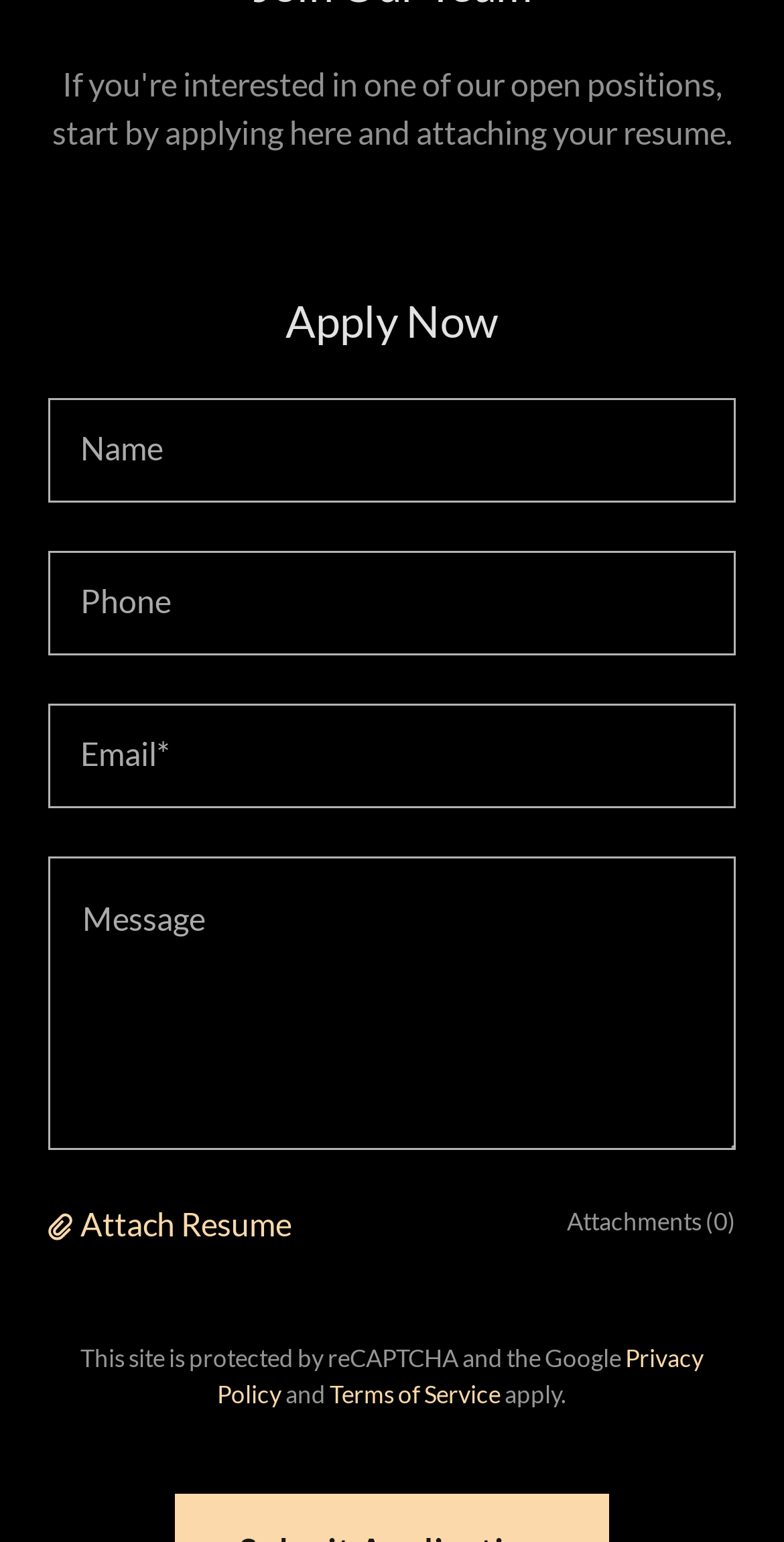Please find the bounding box coordinates for the clickable element needed to perform this instruction: "Type your message".

[0.062, 0.555, 0.938, 0.745]